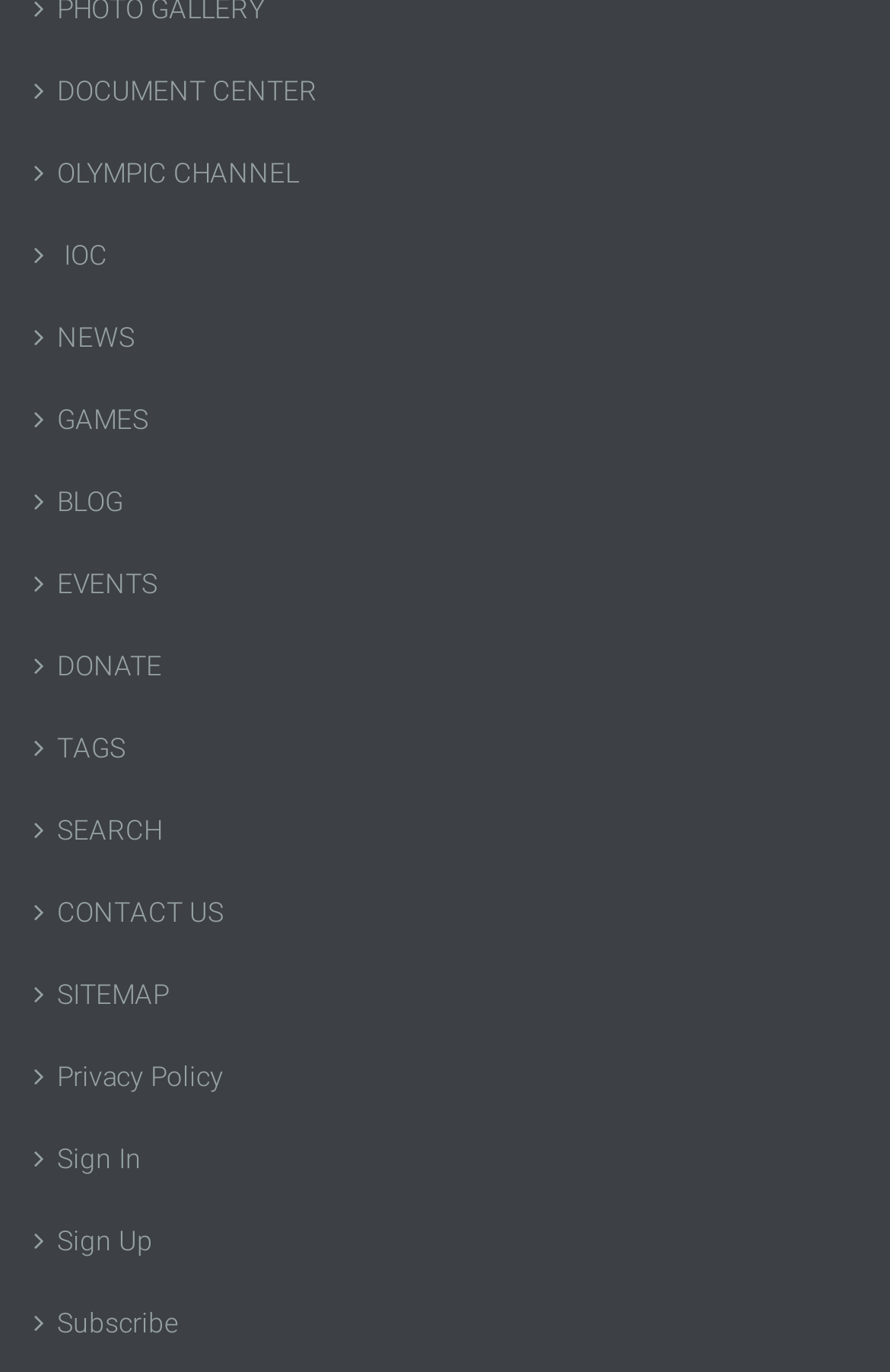Locate the bounding box coordinates of the segment that needs to be clicked to meet this instruction: "Search for something".

[0.038, 0.576, 0.962, 0.636]